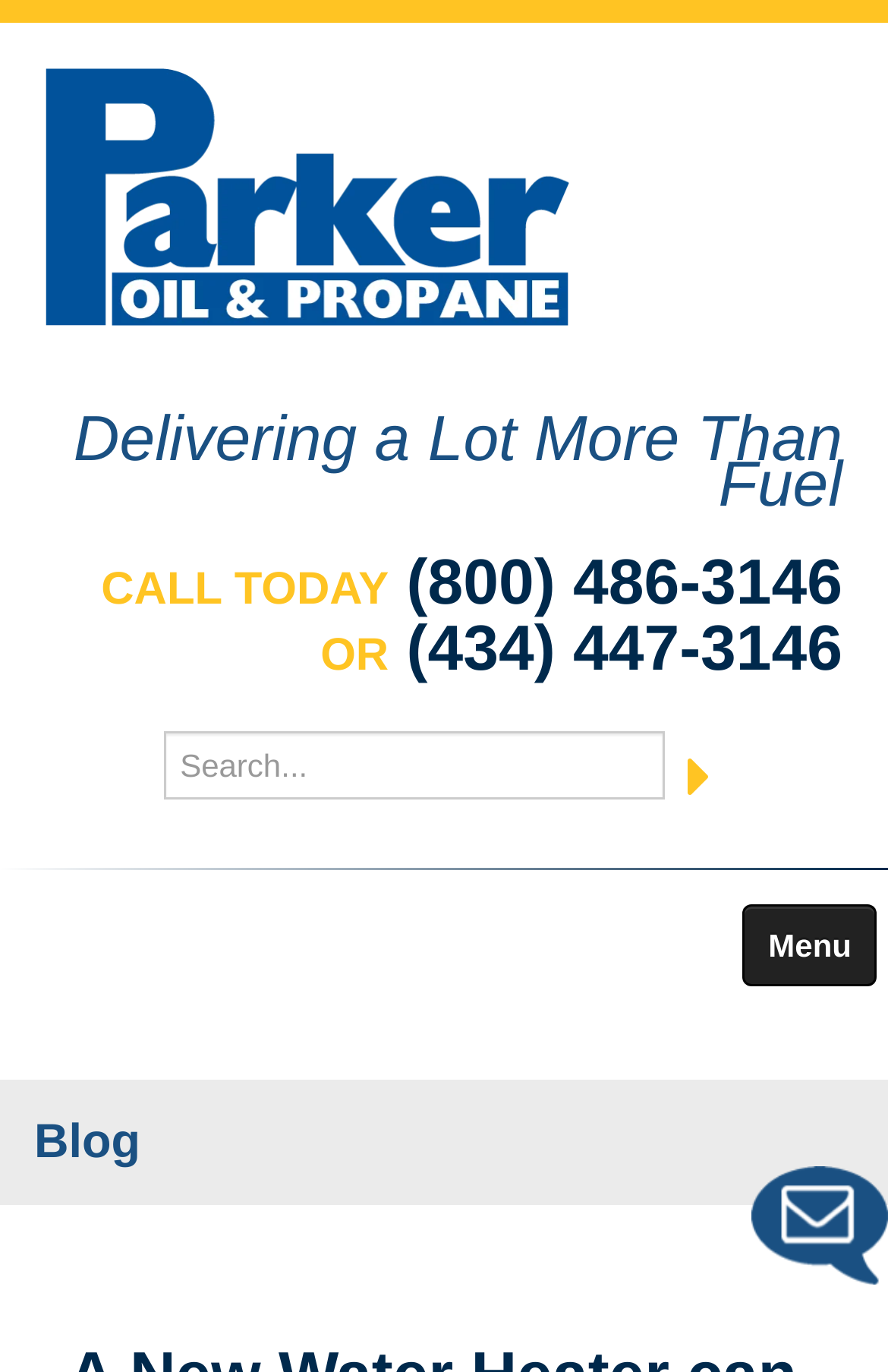What is the menu item below 'About Us'?
Utilize the information in the image to give a detailed answer to the question.

I found the menu item by looking at the link elements in the menu section and their vertical positions based on their y1, y2 coordinates, which suggests that 'Services' is the menu item below 'About Us'.